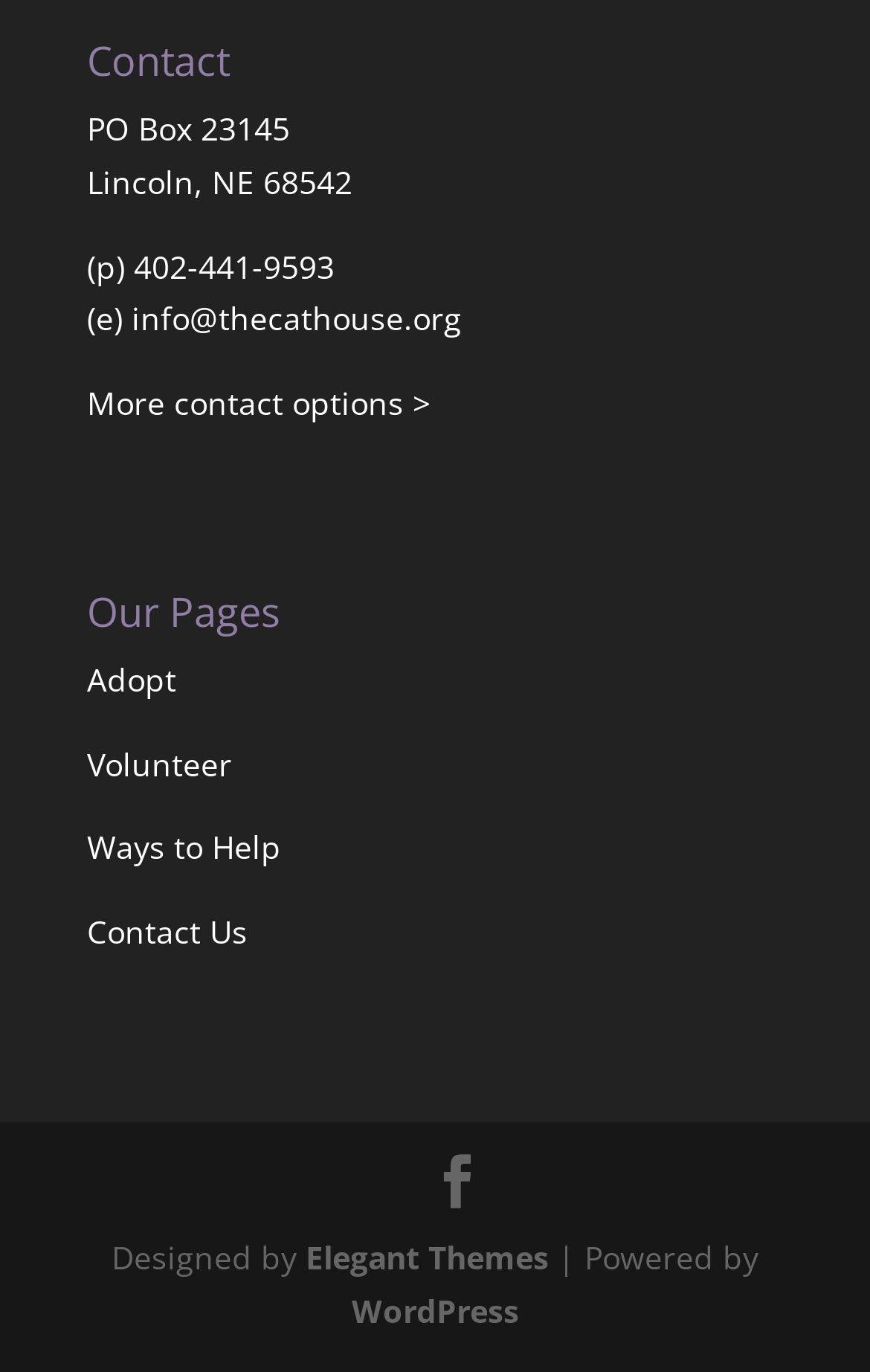What is the city in the address?
Answer the question based on the image using a single word or a brief phrase.

Lincoln